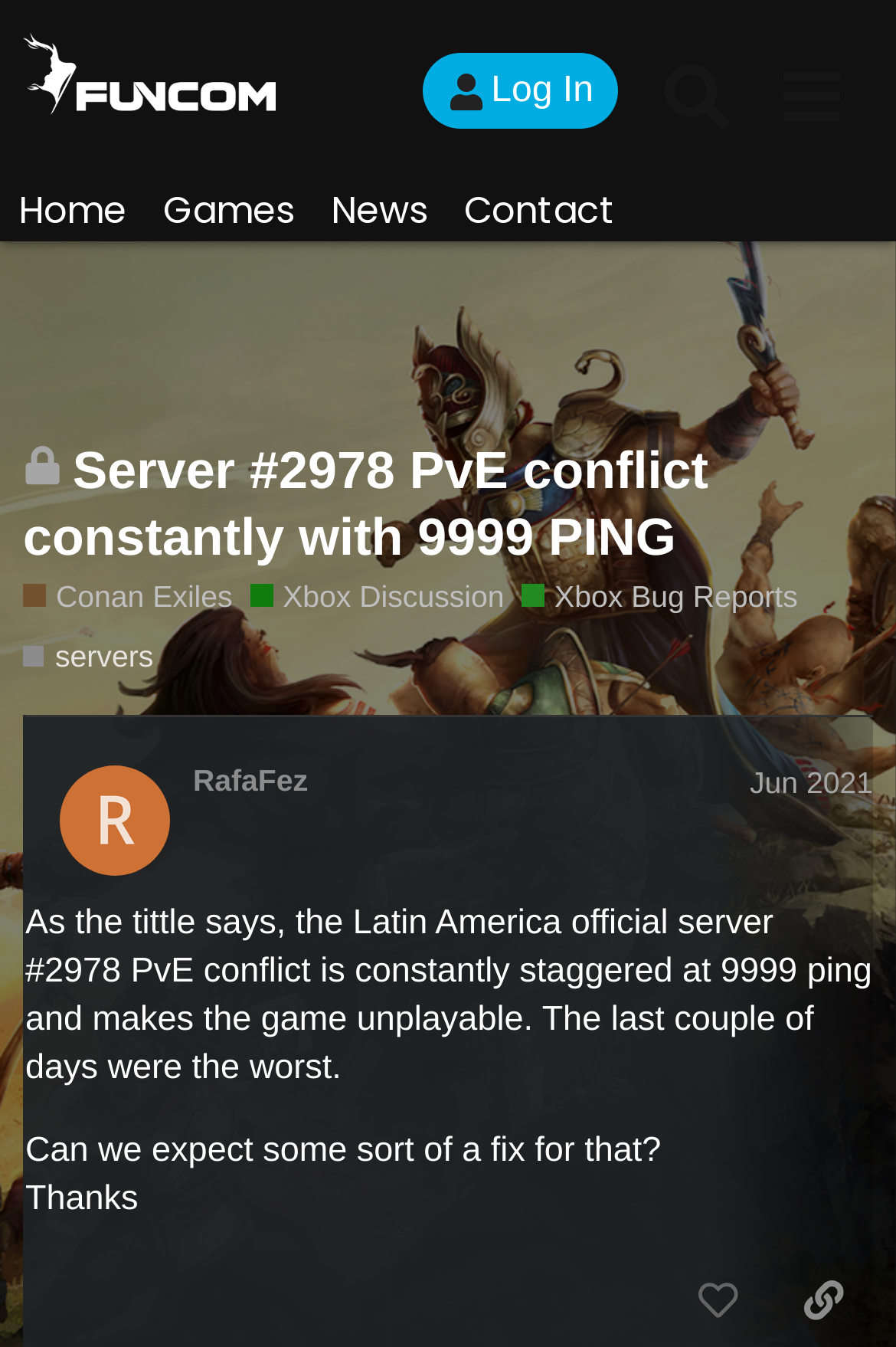Given the element description, predict the bounding box coordinates in the format (top-left x, top-left y, bottom-right x, bottom-right y). Make sure all values are between 0 and 1. Here is the element description: Mayra

[0.255, 0.218, 0.352, 0.245]